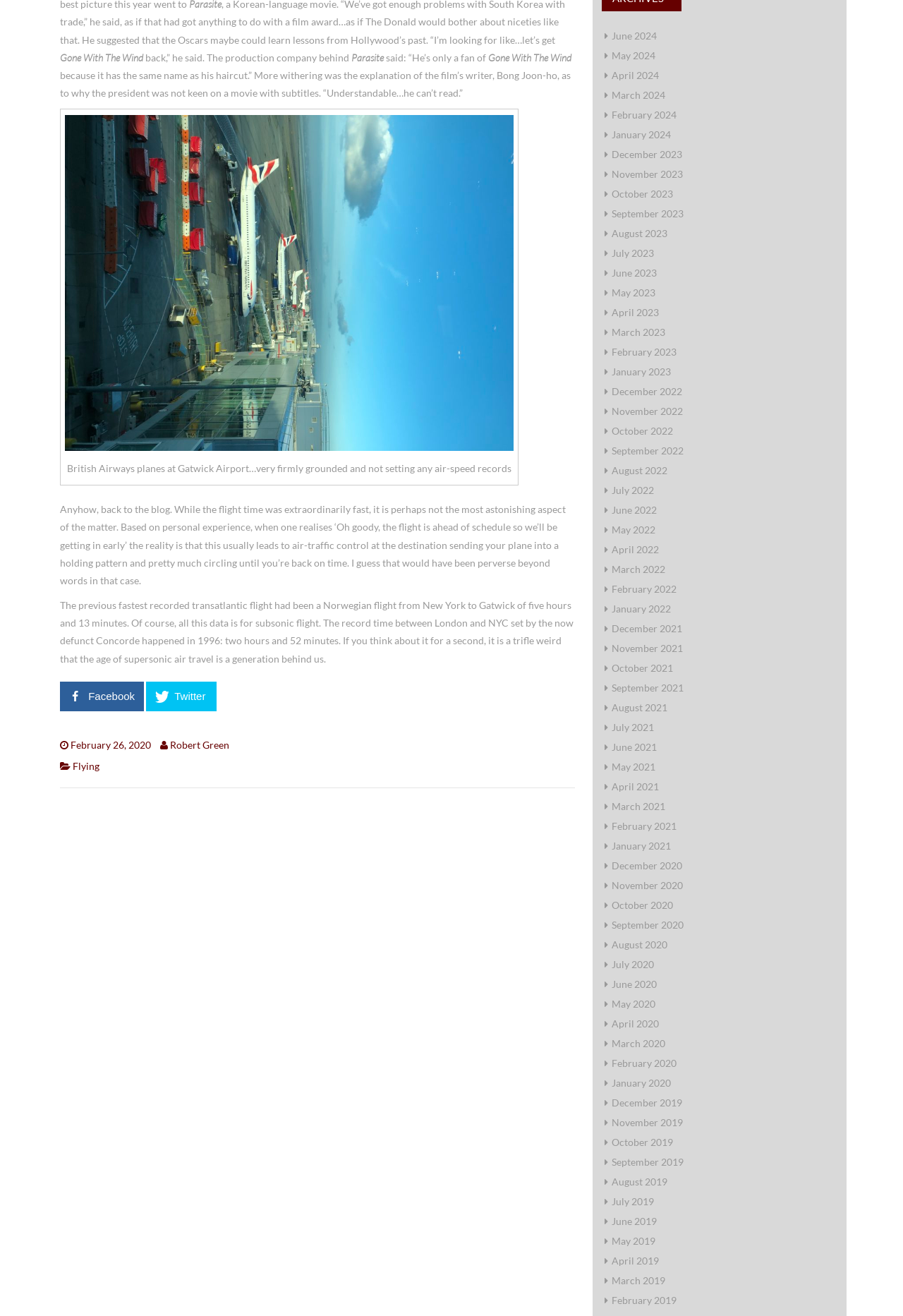Calculate the bounding box coordinates of the UI element given the description: "February 26, 2020".

[0.078, 0.561, 0.167, 0.57]